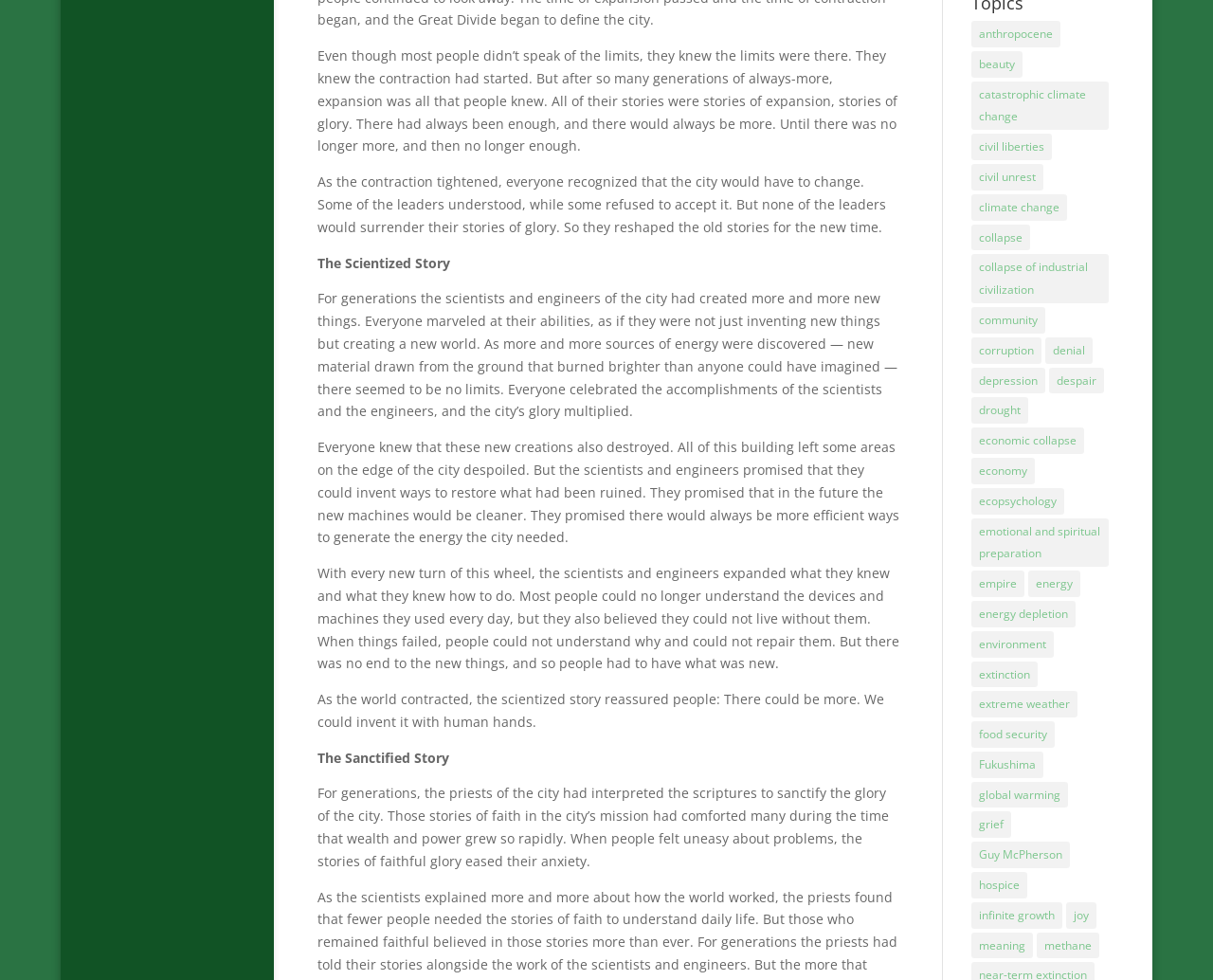Highlight the bounding box coordinates of the element that should be clicked to carry out the following instruction: "Click on the link 'climate change'". The coordinates must be given as four float numbers ranging from 0 to 1, i.e., [left, top, right, bottom].

[0.801, 0.198, 0.88, 0.225]